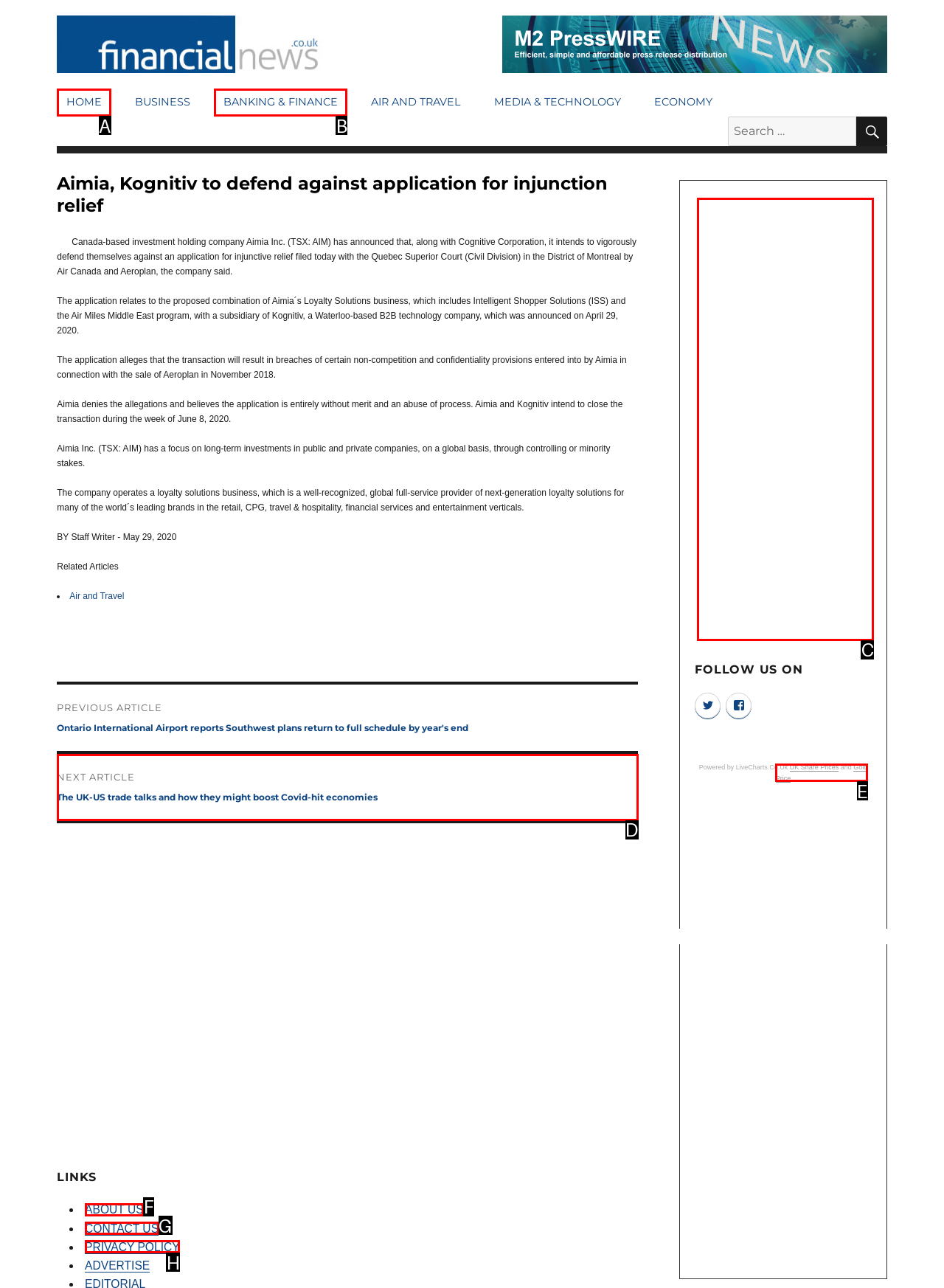Identify the UI element described as: Gold Price
Answer with the option's letter directly.

E